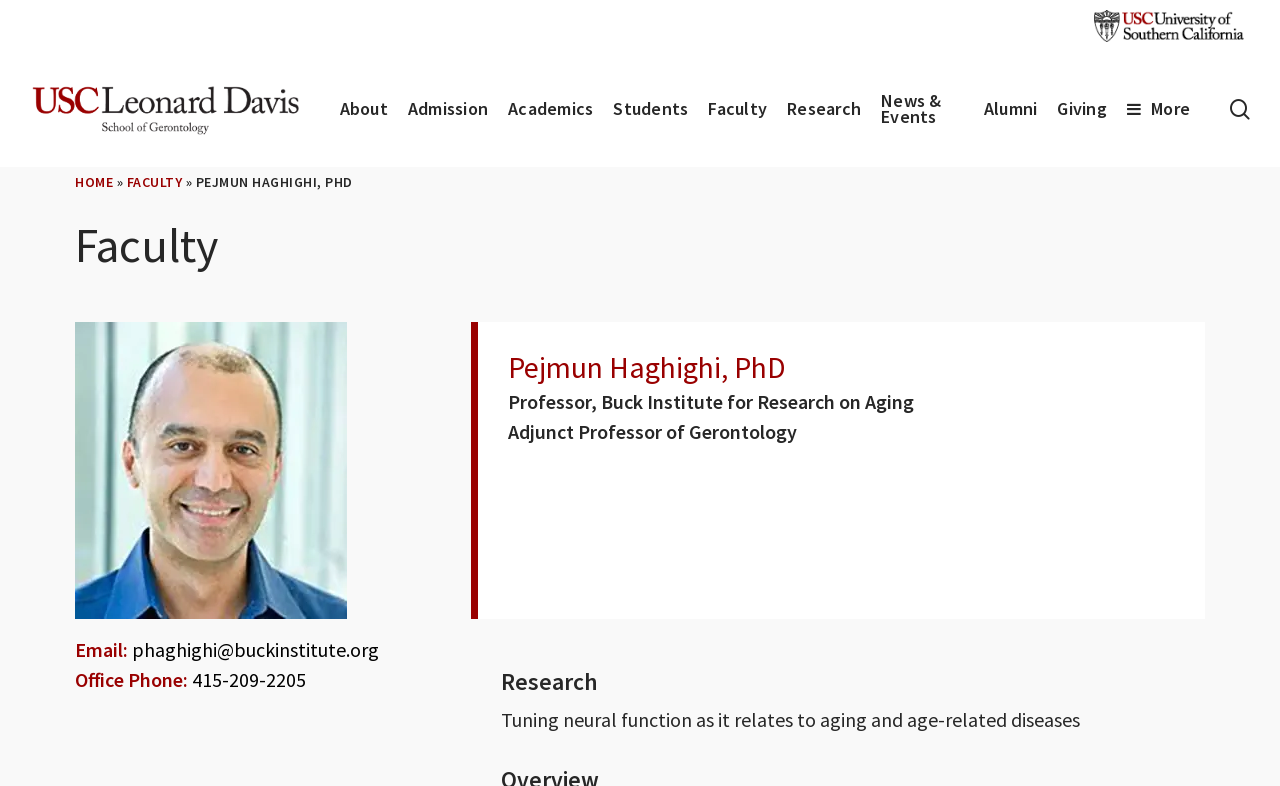Please find the bounding box coordinates for the clickable element needed to perform this instruction: "Read more about Research".

[0.607, 0.129, 0.68, 0.149]